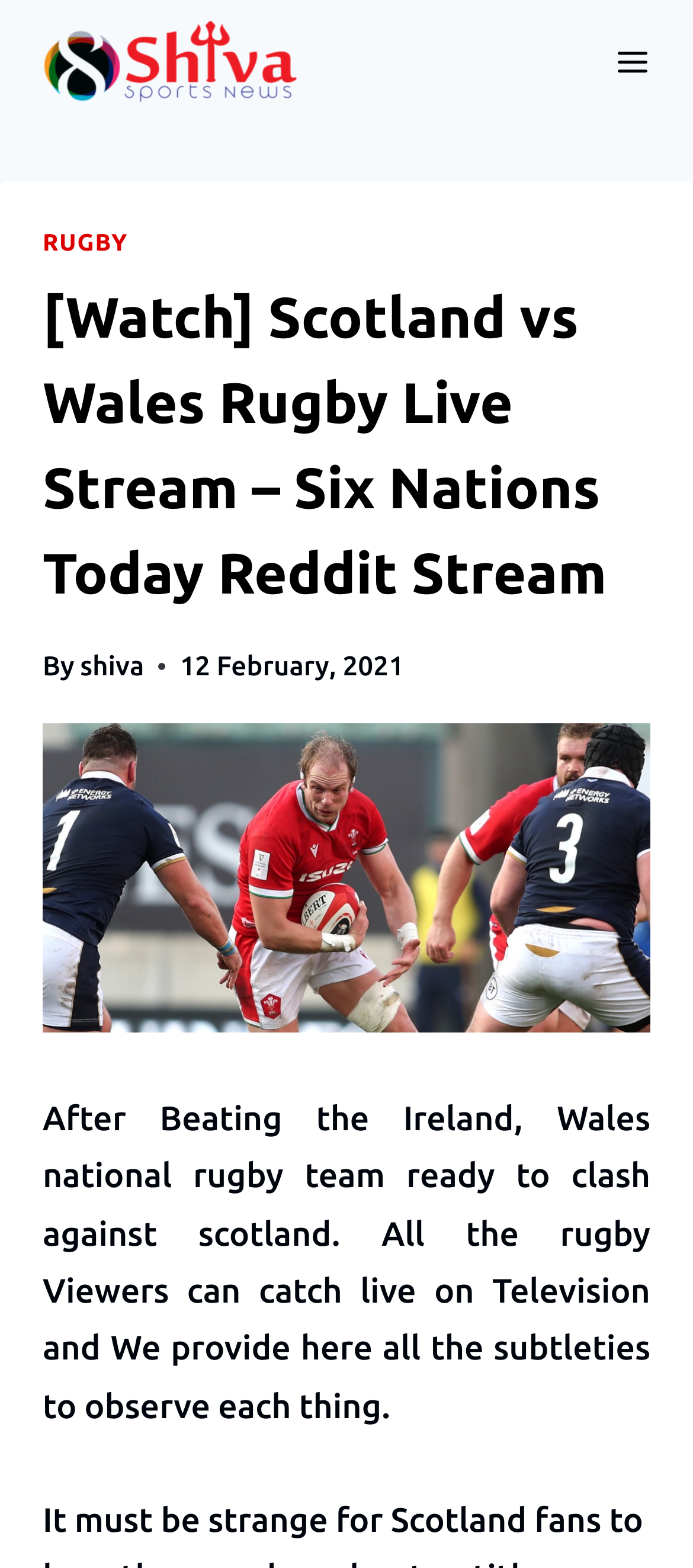Locate the bounding box for the described UI element: "Rugby". Ensure the coordinates are four float numbers between 0 and 1, formatted as [left, top, right, bottom].

[0.062, 0.146, 0.185, 0.163]